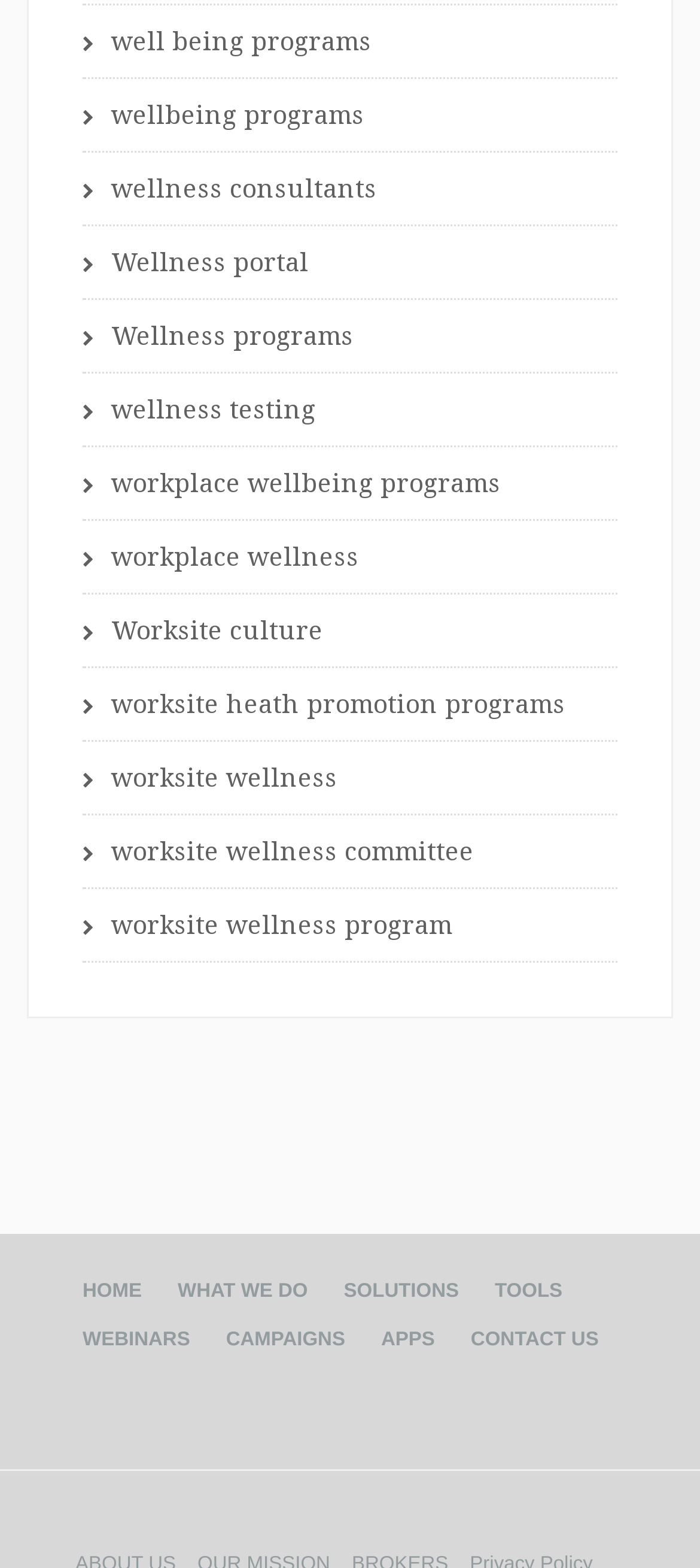Please locate the bounding box coordinates of the region I need to click to follow this instruction: "check out WEBINARS".

[0.092, 0.848, 0.297, 0.861]